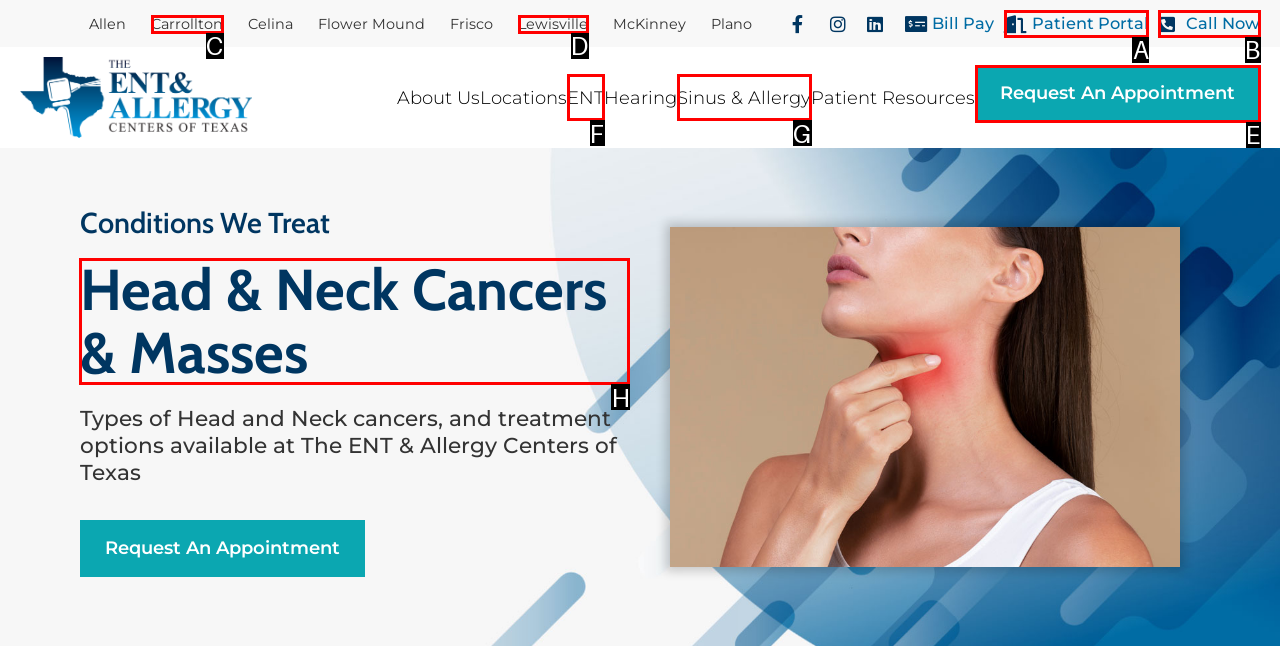Among the marked elements in the screenshot, which letter corresponds to the UI element needed for the task: Learn about Head & Neck Cancers & Masses?

H